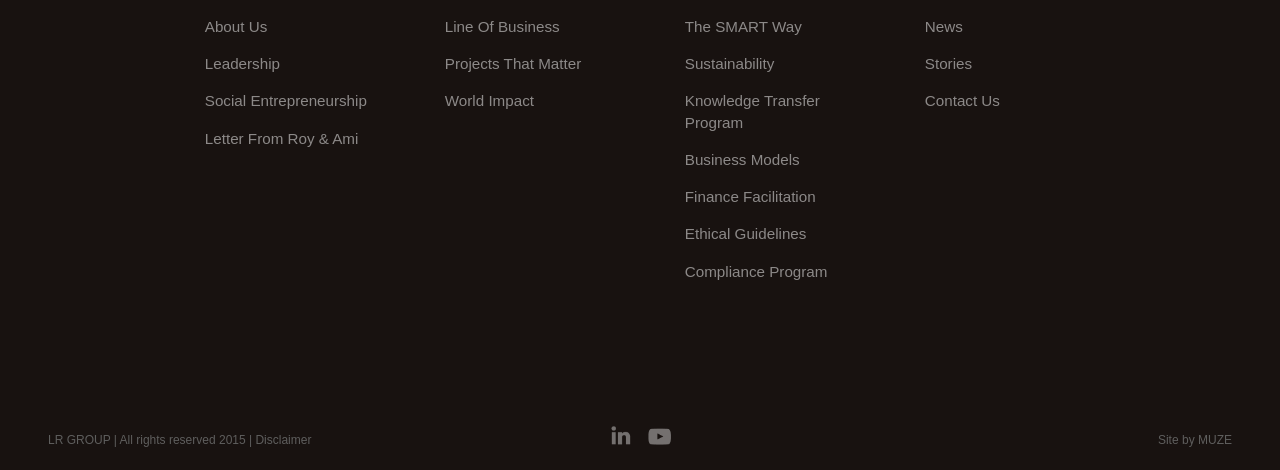Determine the bounding box coordinates for the area that should be clicked to carry out the following instruction: "learn about Sustainability".

[0.535, 0.113, 0.683, 0.158]